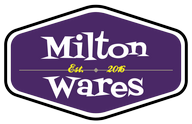What shape is stylized in the Milton Wares logo?
Look at the image and answer the question with a single word or phrase.

Hexagonal